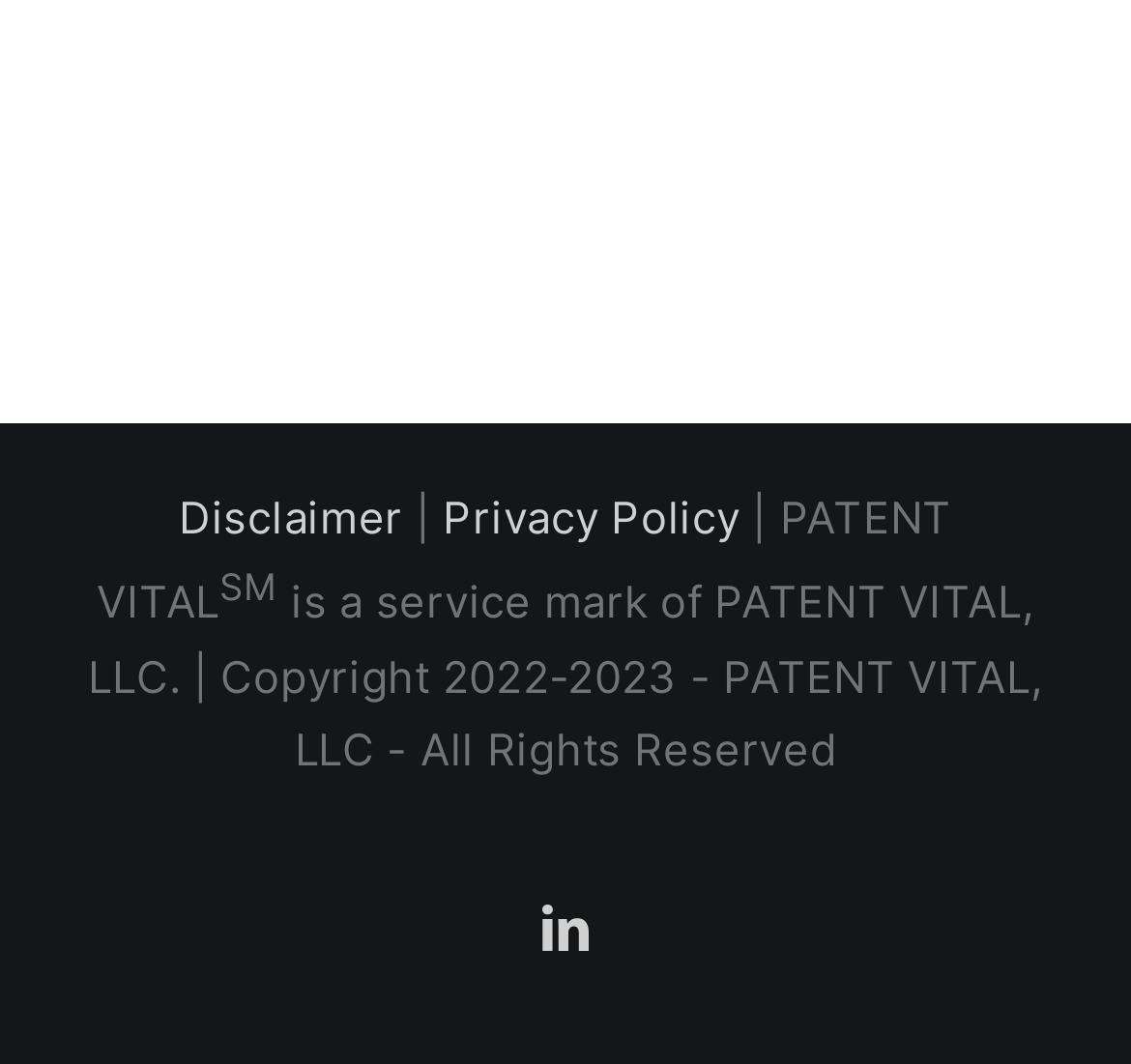What is the copyright year range of PATENT VITAL, LLC? Based on the screenshot, please respond with a single word or phrase.

2022-2023